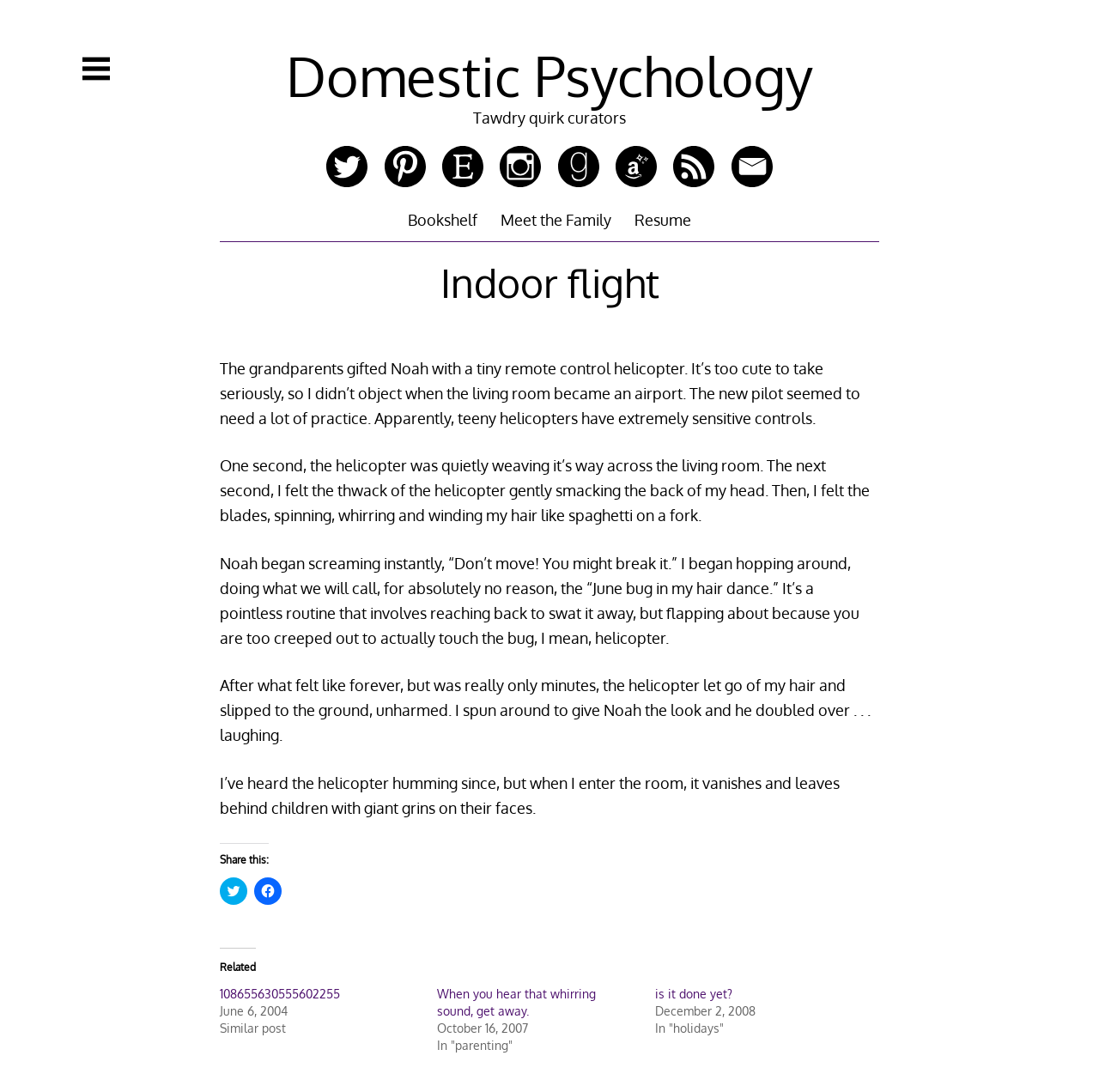What is the date of the post?
Utilize the image to construct a detailed and well-explained answer.

I determined the answer by looking at the time element with the text 'June 6, 2004' which is likely to be the date of the post.